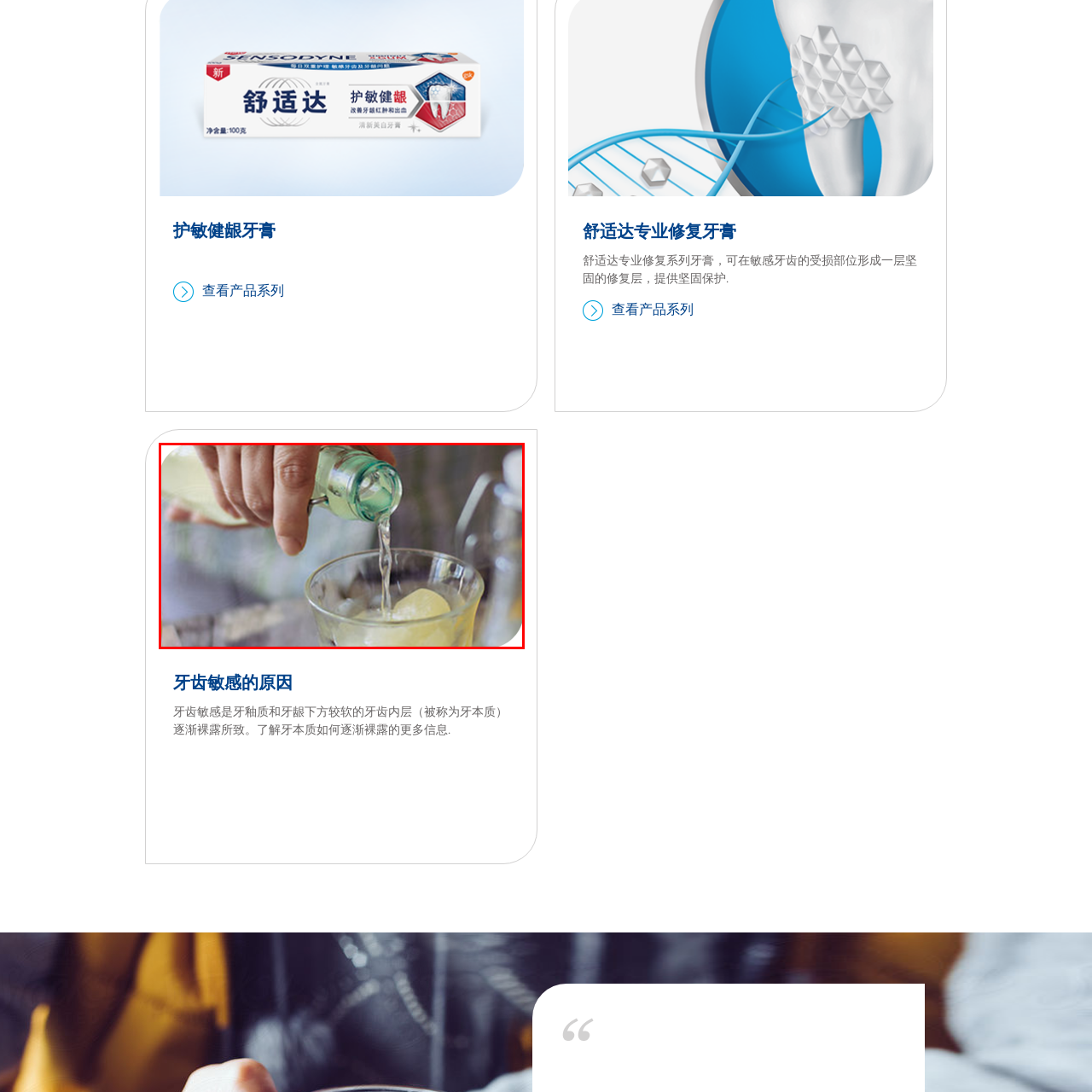Analyze the picture enclosed by the red bounding box and provide a single-word or phrase answer to this question:
What is the purpose of the ice in the glass?

To chill the beverage